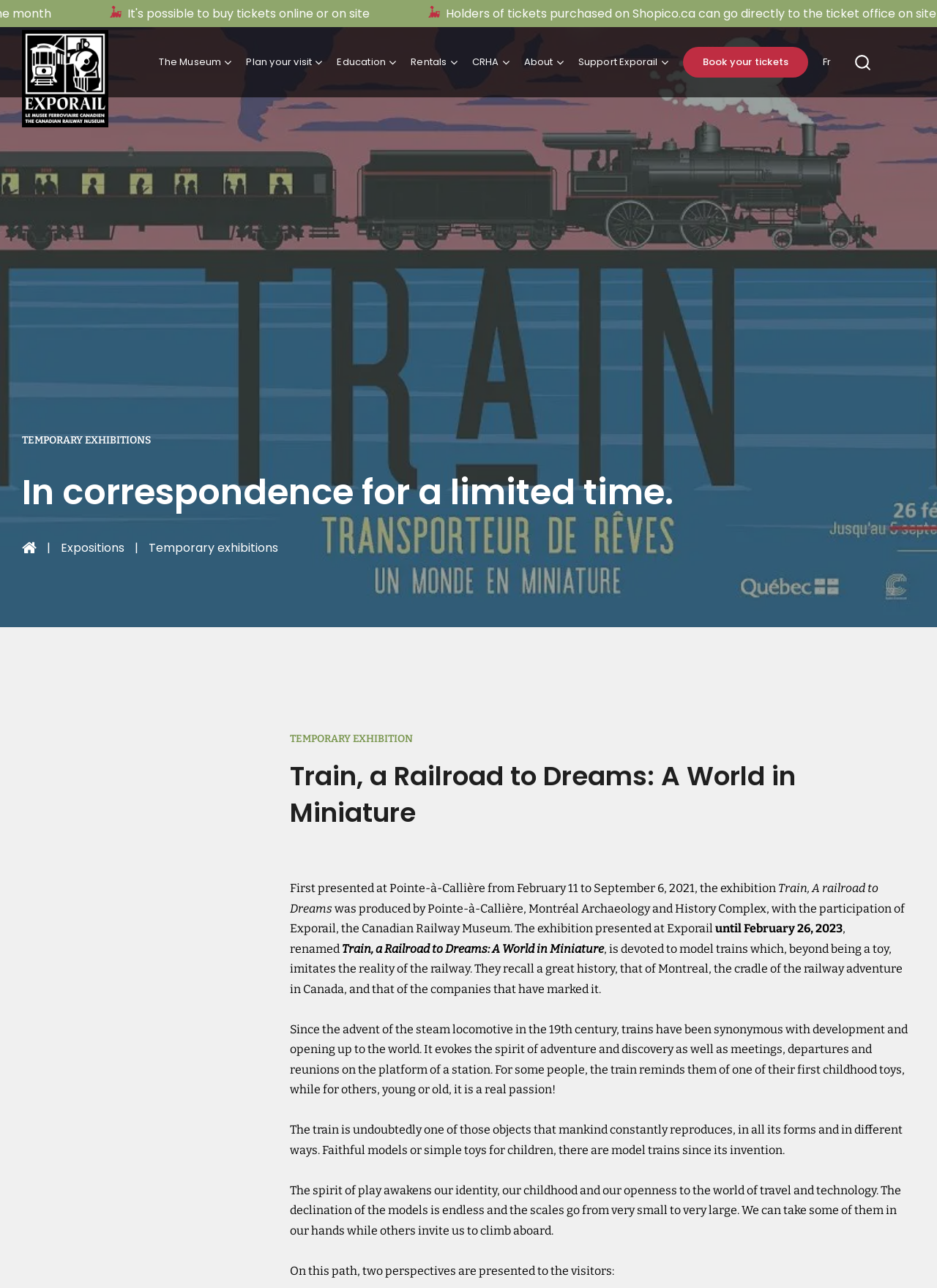Using details from the image, please answer the following question comprehensively:
How many links are there in the top navigation menu?

The top navigation menu contains links to 'The Museum', 'Plan your visit', 'Education', 'Rentals', 'CRHA', 'About', 'Support Exporail', and 'Book your tickets'. Counting these links, there are 8 links in total.